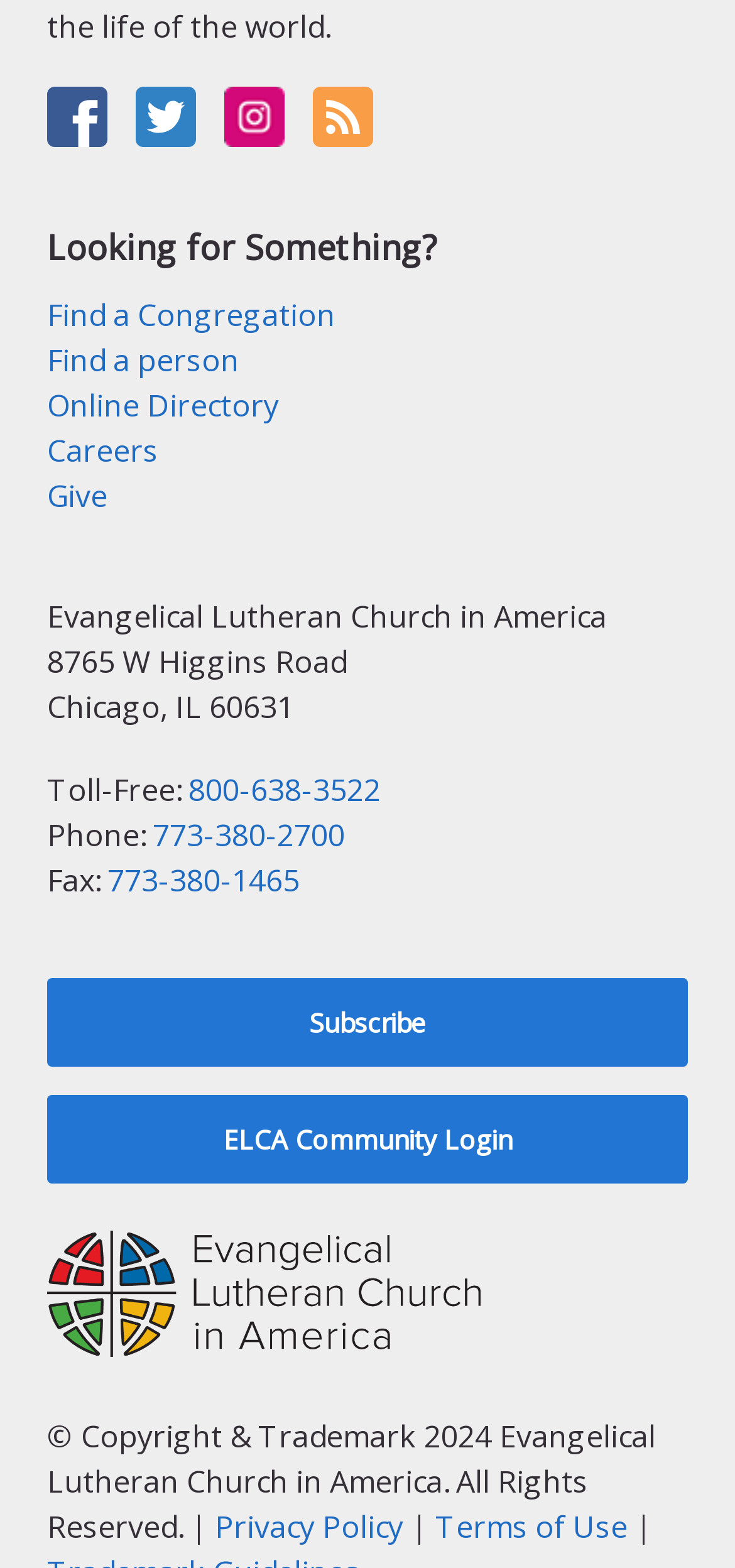Please provide the bounding box coordinates for the element that needs to be clicked to perform the following instruction: "View Privacy Policy". The coordinates should be given as four float numbers between 0 and 1, i.e., [left, top, right, bottom].

[0.292, 0.961, 0.549, 0.987]